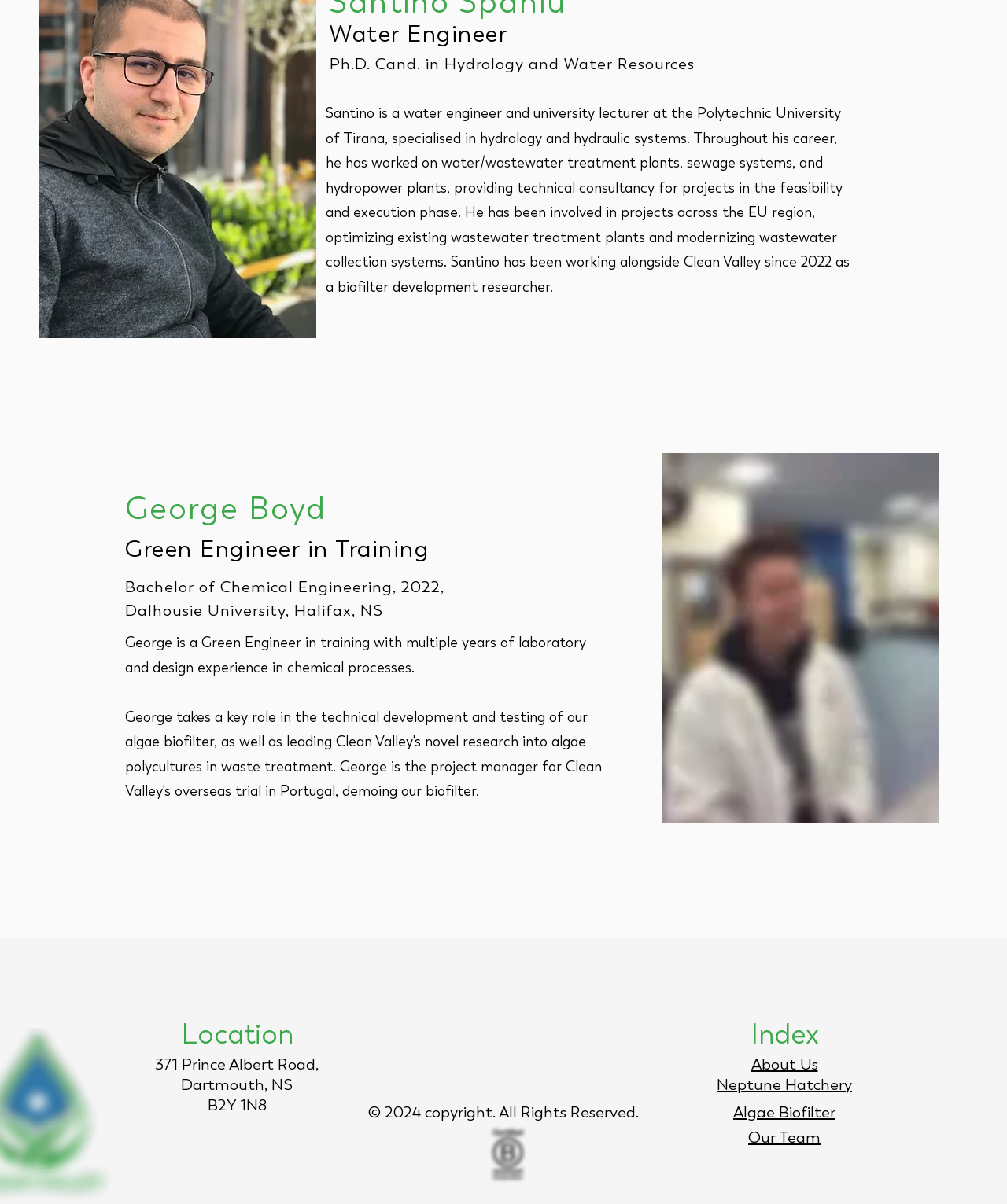Where is the location of the office?
Refer to the image and provide a one-word or short phrase answer.

371 Prince Albert Road, Dartmouth, NS